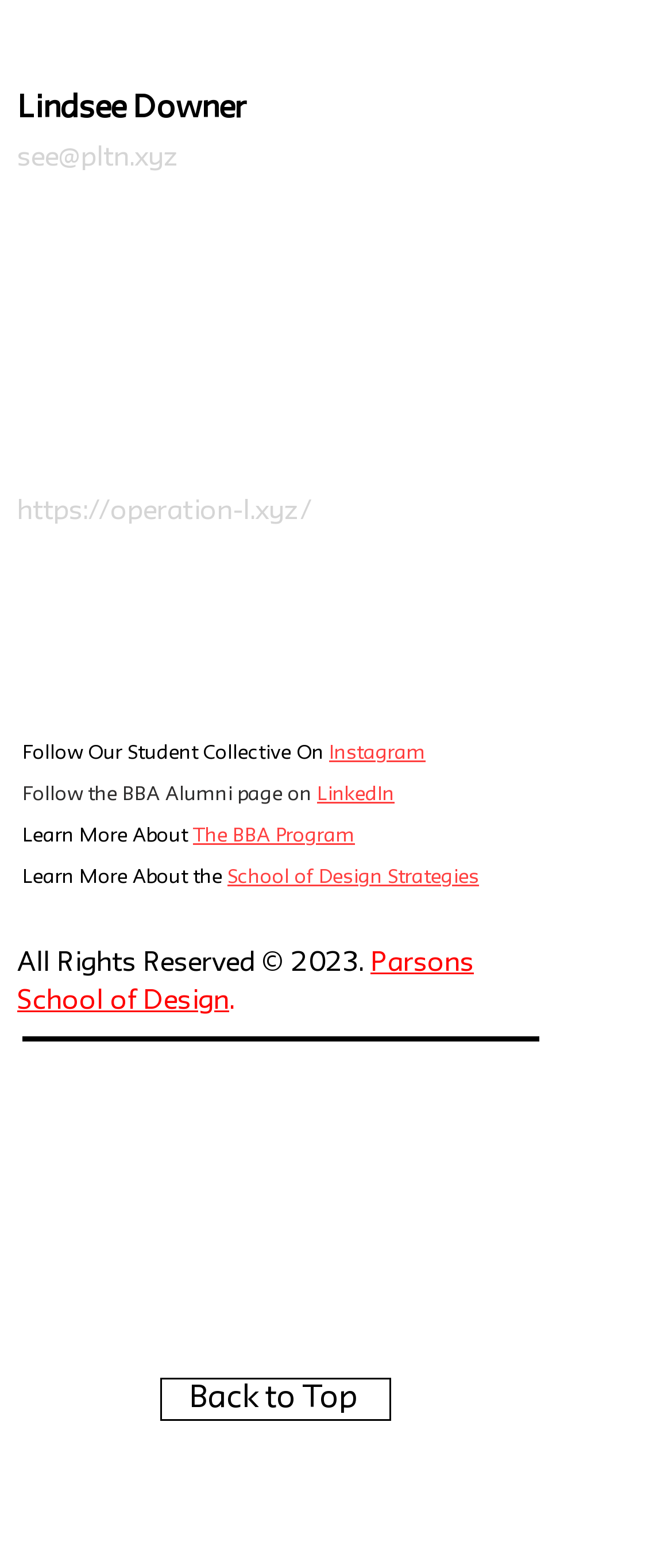Respond with a single word or short phrase to the following question: 
How many headings are available on the page?

6